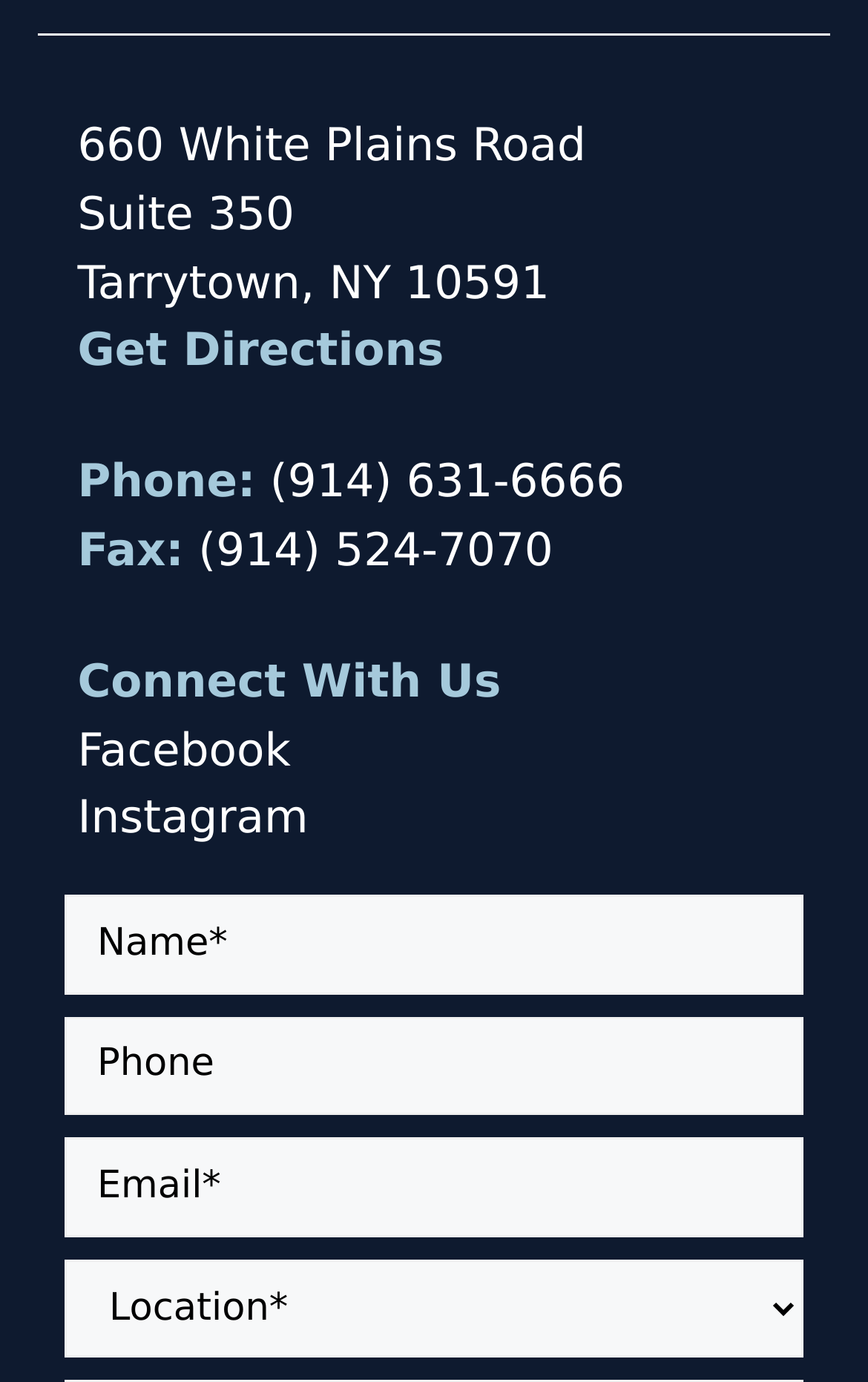Please provide the bounding box coordinates for the element that needs to be clicked to perform the following instruction: "Call the office phone number". The coordinates should be given as four float numbers between 0 and 1, i.e., [left, top, right, bottom].

[0.311, 0.324, 0.72, 0.373]